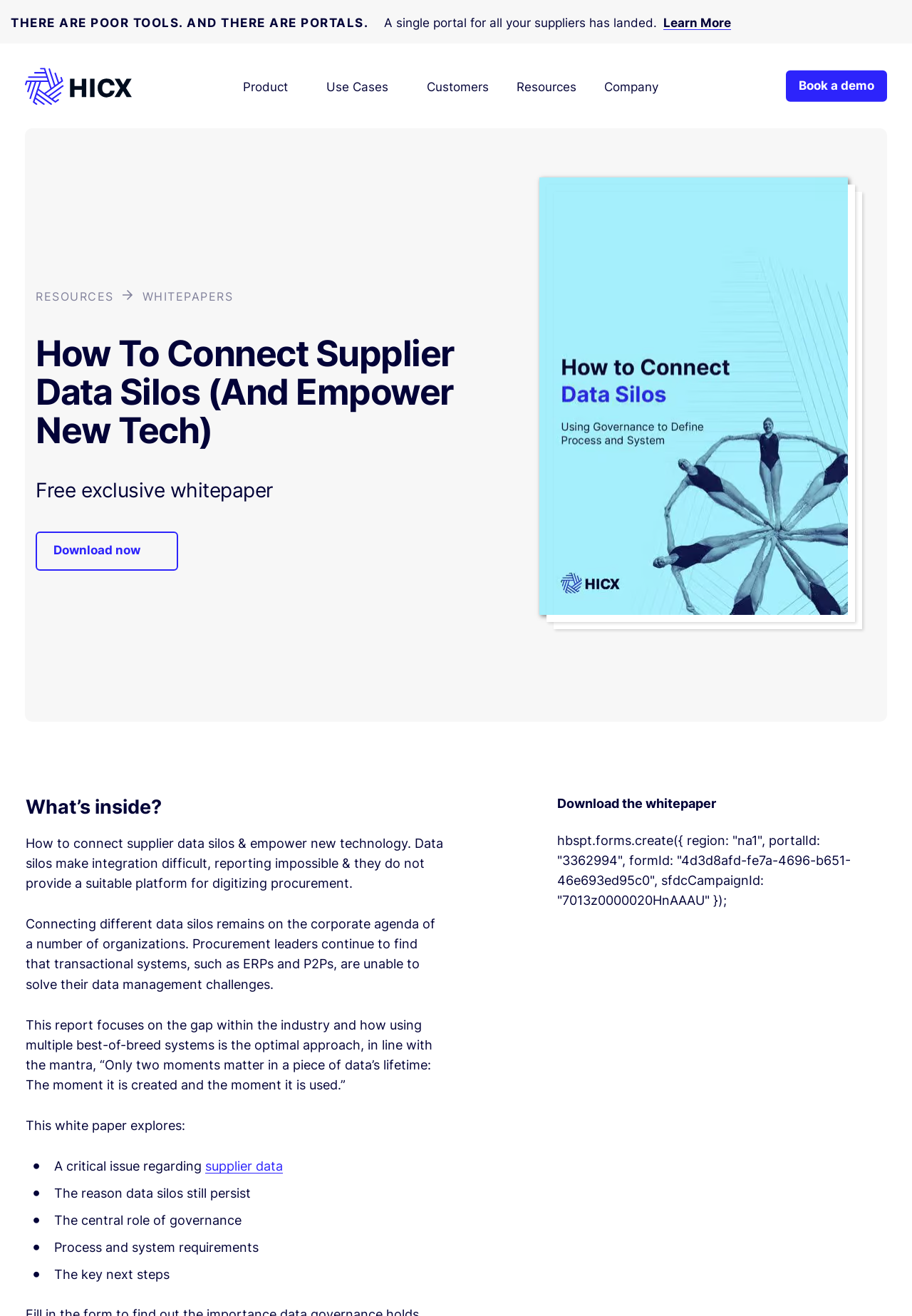Provide a brief response to the question using a single word or phrase: 
What is the main topic of this webpage?

Supplier data silos